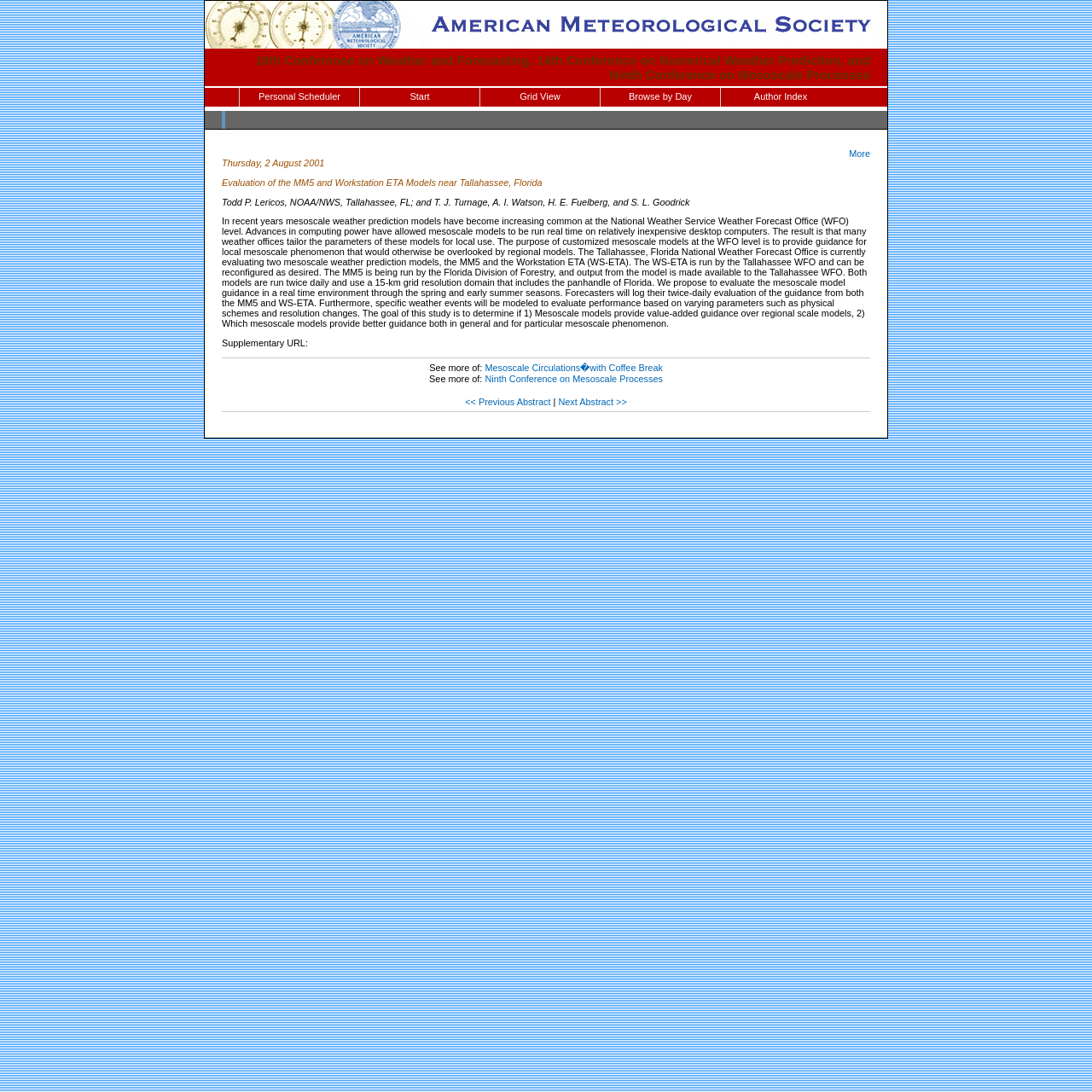What is the date of the conference?
Please provide a comprehensive answer based on the information in the image.

I found the date of the conference by looking at the static text element with the bounding box coordinates [0.203, 0.145, 0.297, 0.154], which contains the text 'Thursday, 2 August 2001'.